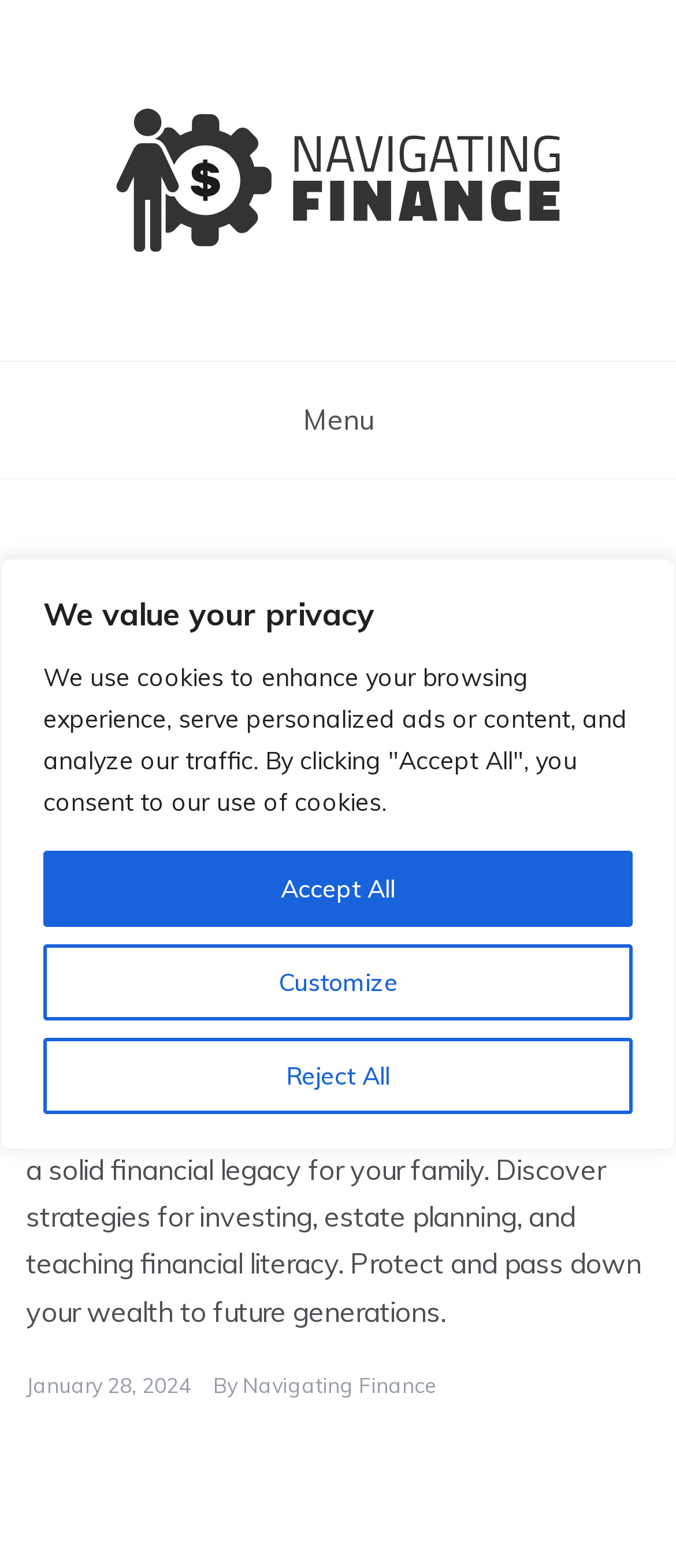Using the element description provided, determine the bounding box coordinates in the format (top-left x, top-left y, bottom-right x, bottom-right y). Ensure that all values are floating point numbers between 0 and 1. Element description: Family

[0.269, 0.427, 0.387, 0.449]